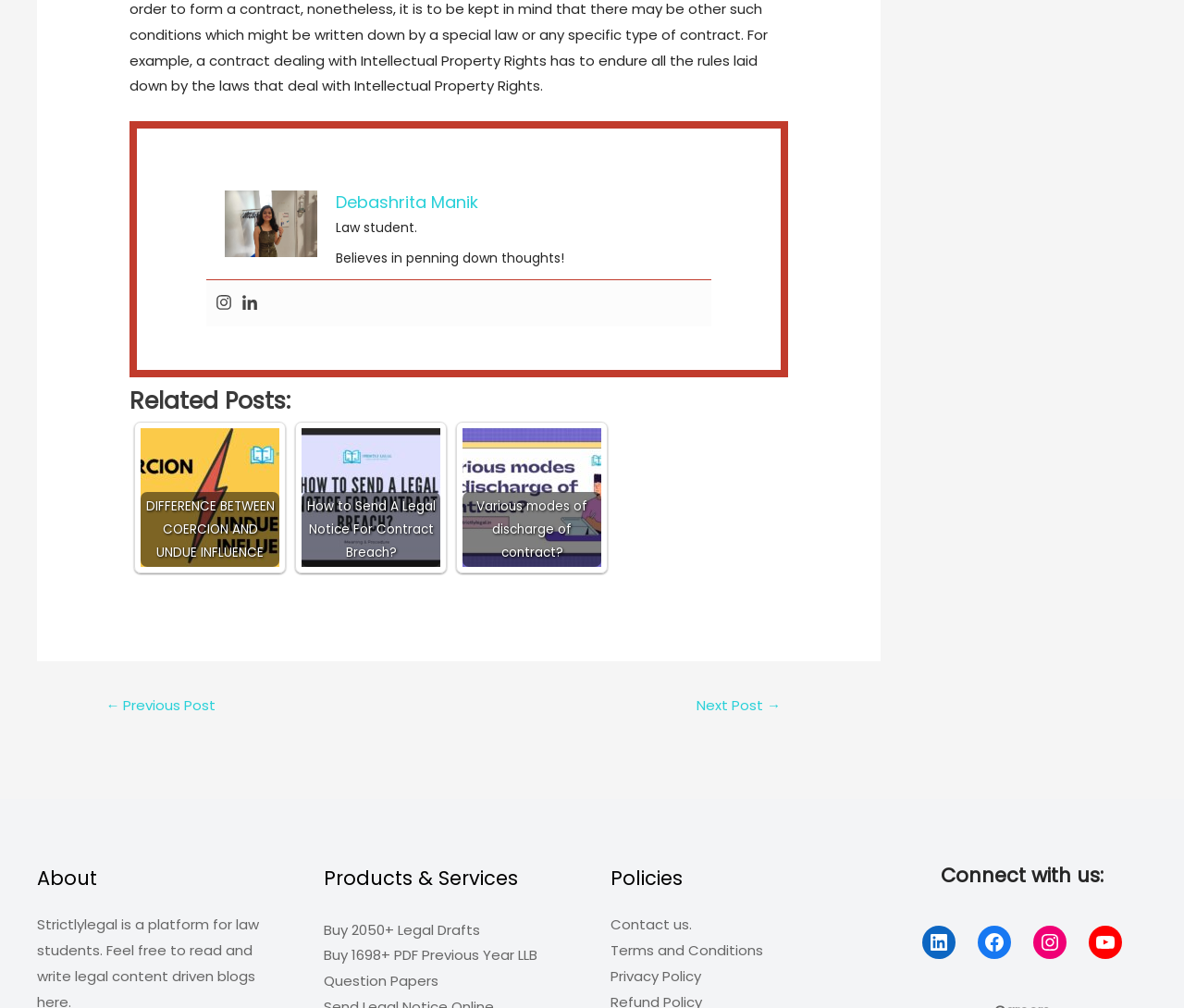Please answer the following query using a single word or phrase: 
How many social media platforms are listed under 'Connect with us:'?

4